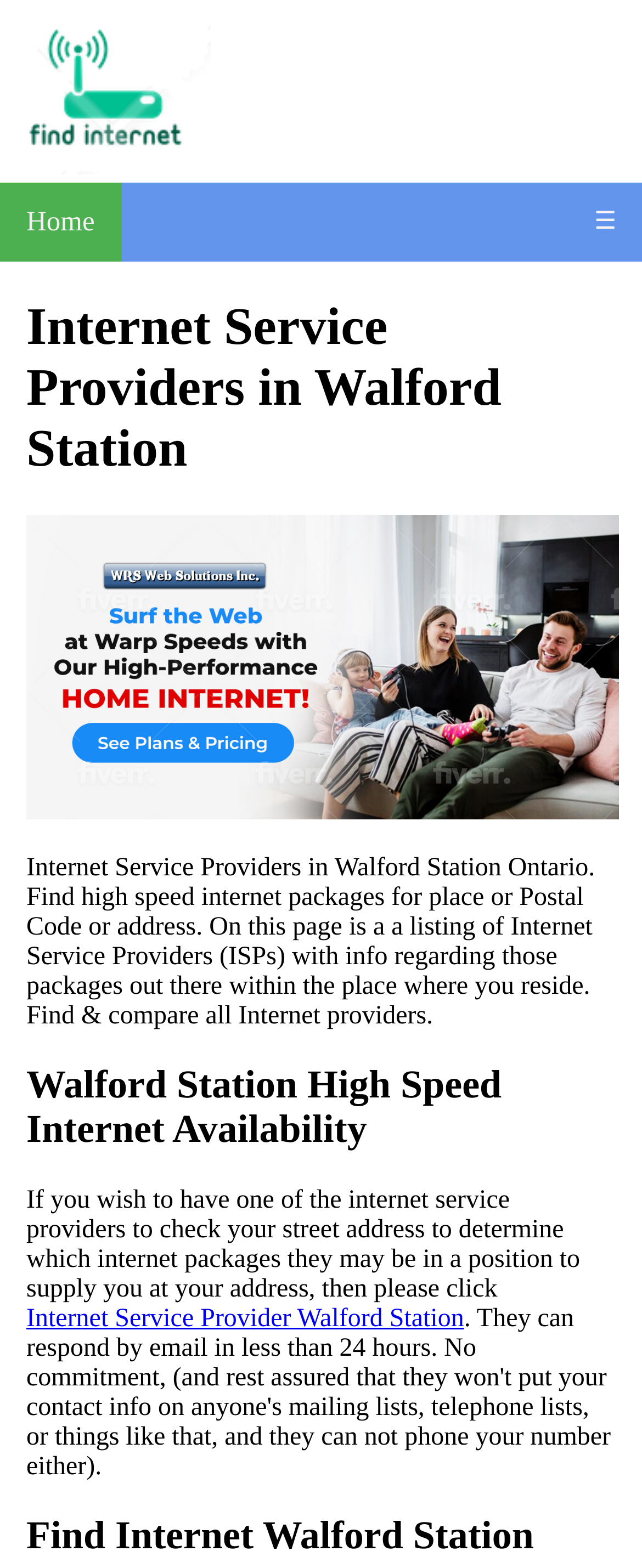Determine the title of the webpage and give its text content.

Internet Service Providers in Walford Station